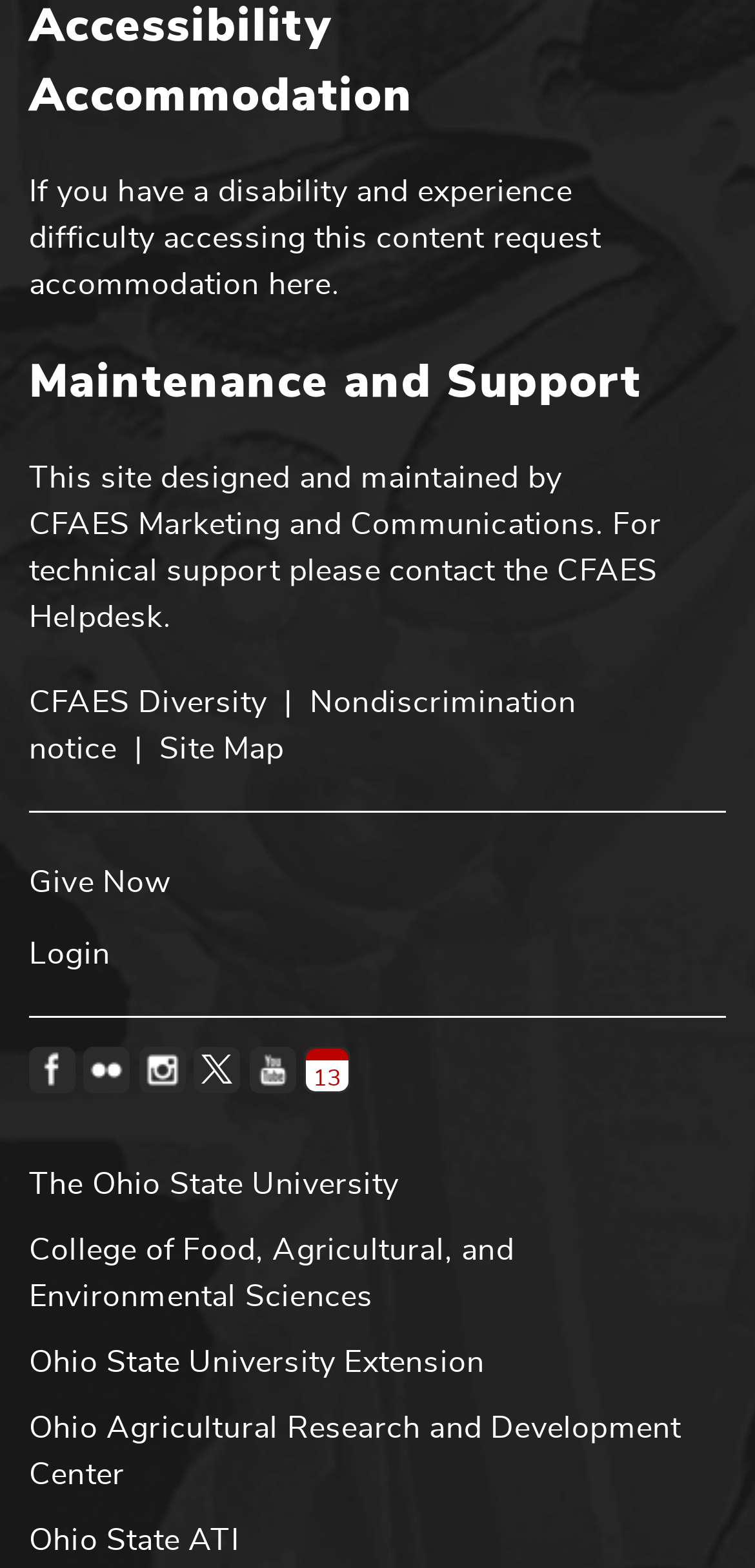What is the name of the college?
Utilize the information in the image to give a detailed answer to the question.

I found the answer by looking at the links at the bottom of the webpage, where it lists the university and its colleges. The link 'College of Food, Agricultural, and Environmental Sciences' is one of them, which suggests that this webpage is related to this college.